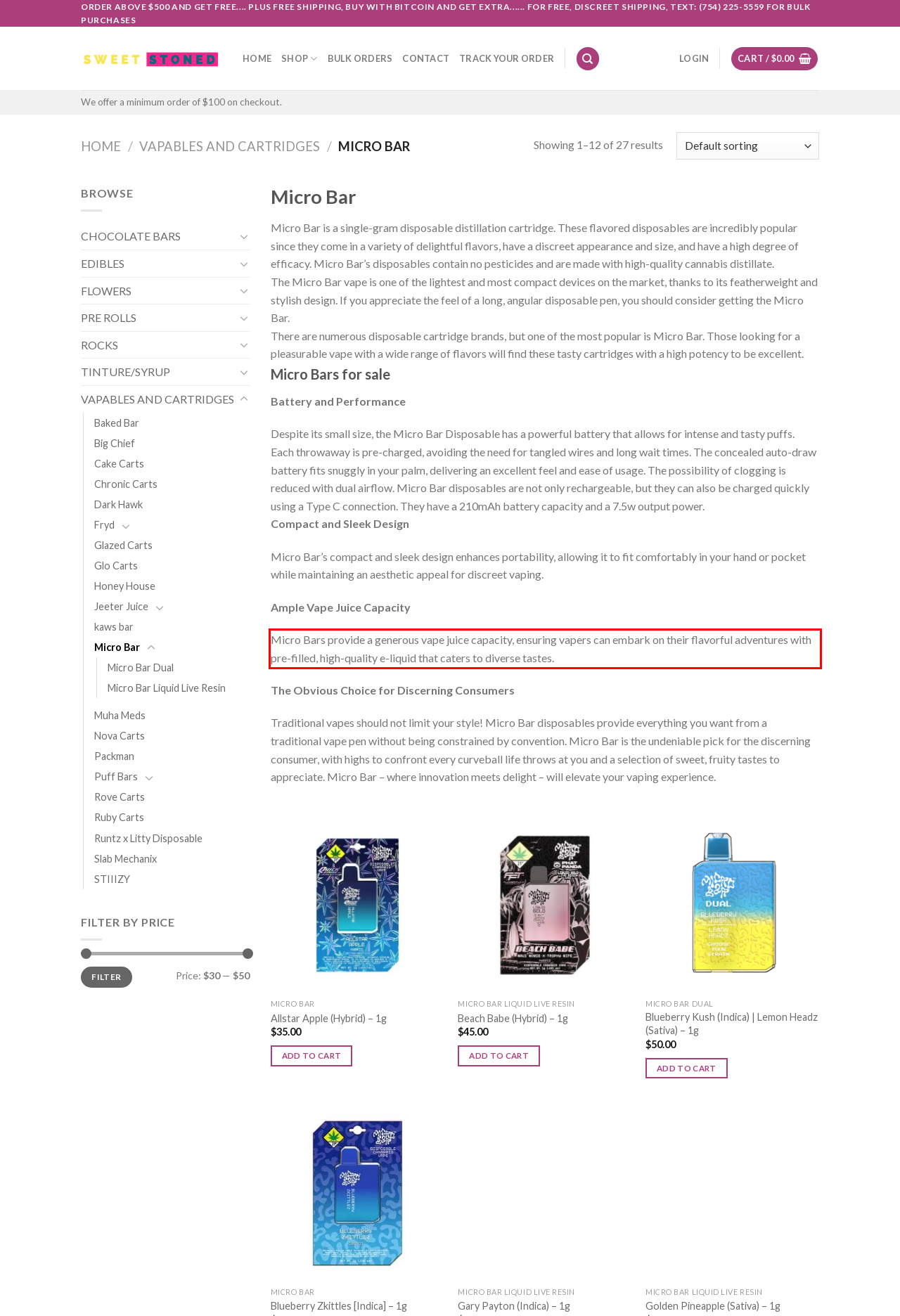You are given a webpage screenshot with a red bounding box around a UI element. Extract and generate the text inside this red bounding box.

Micro Bars provide a generous vape juice capacity, ensuring vapers can embark on their flavorful adventures with pre-filled, high-quality e-liquid that caters to diverse tastes.